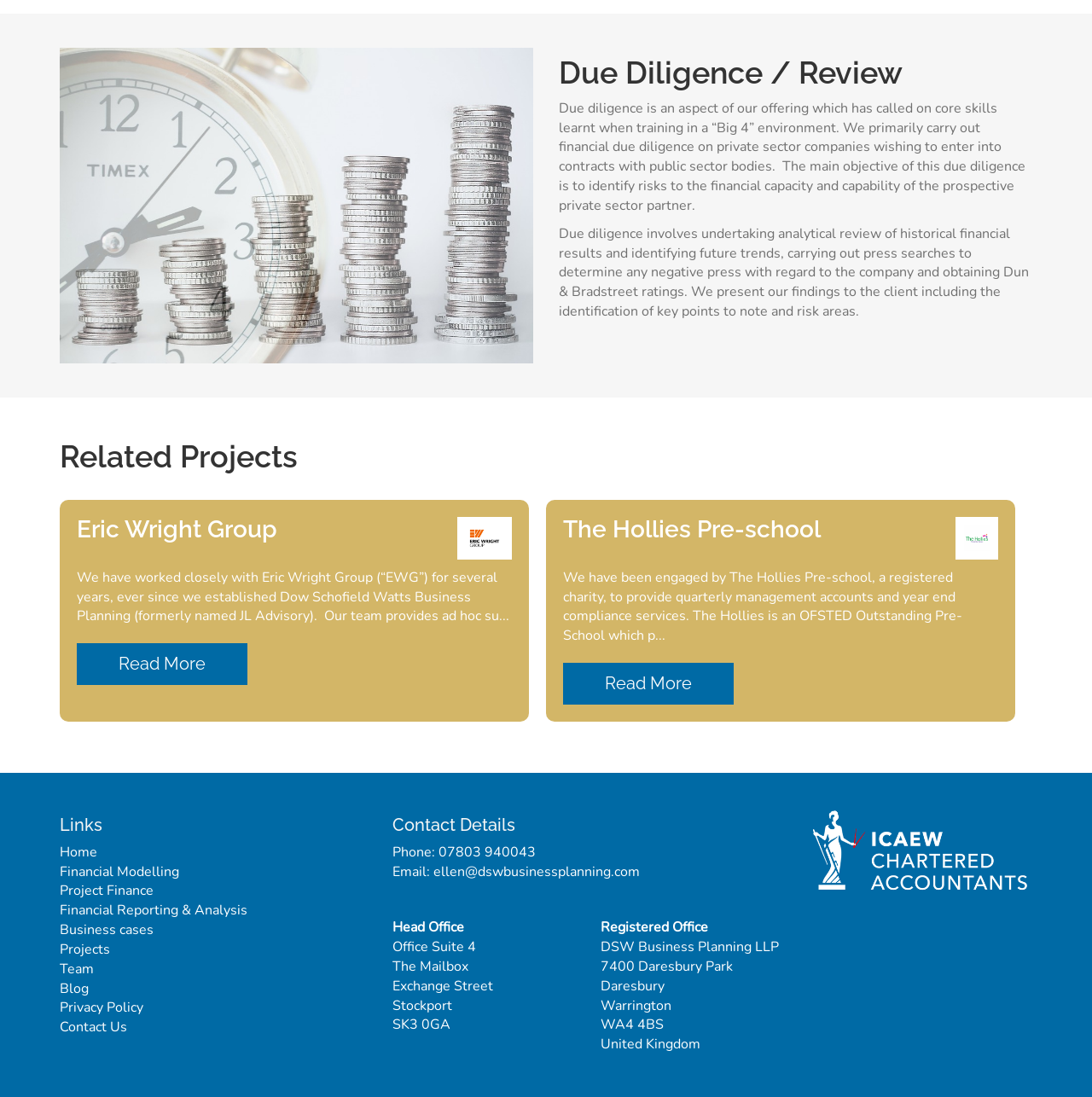Find the bounding box coordinates for the element that must be clicked to complete the instruction: "Submit your review". The coordinates should be four float numbers between 0 and 1, indicated as [left, top, right, bottom].

None